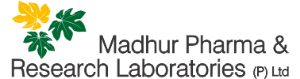Present an elaborate depiction of the scene captured in the image.

The image features the logo of Madhur Pharma & Research Laboratories (P) Ltd. The design incorporates green and yellow leaves, symbolizing a focus on natural and herbal products, which aligns with the company's commitment to herbal medicine and healthcare solutions. The logo prominently displays the company name in a modern and professional font, suggesting reliability and expertise in the pharmaceutical field. This logo reflects Madhur Pharma's dedication to innovation in the production of herbal products, serving a diverse clientele while emphasizing quality and trust in their offerings.